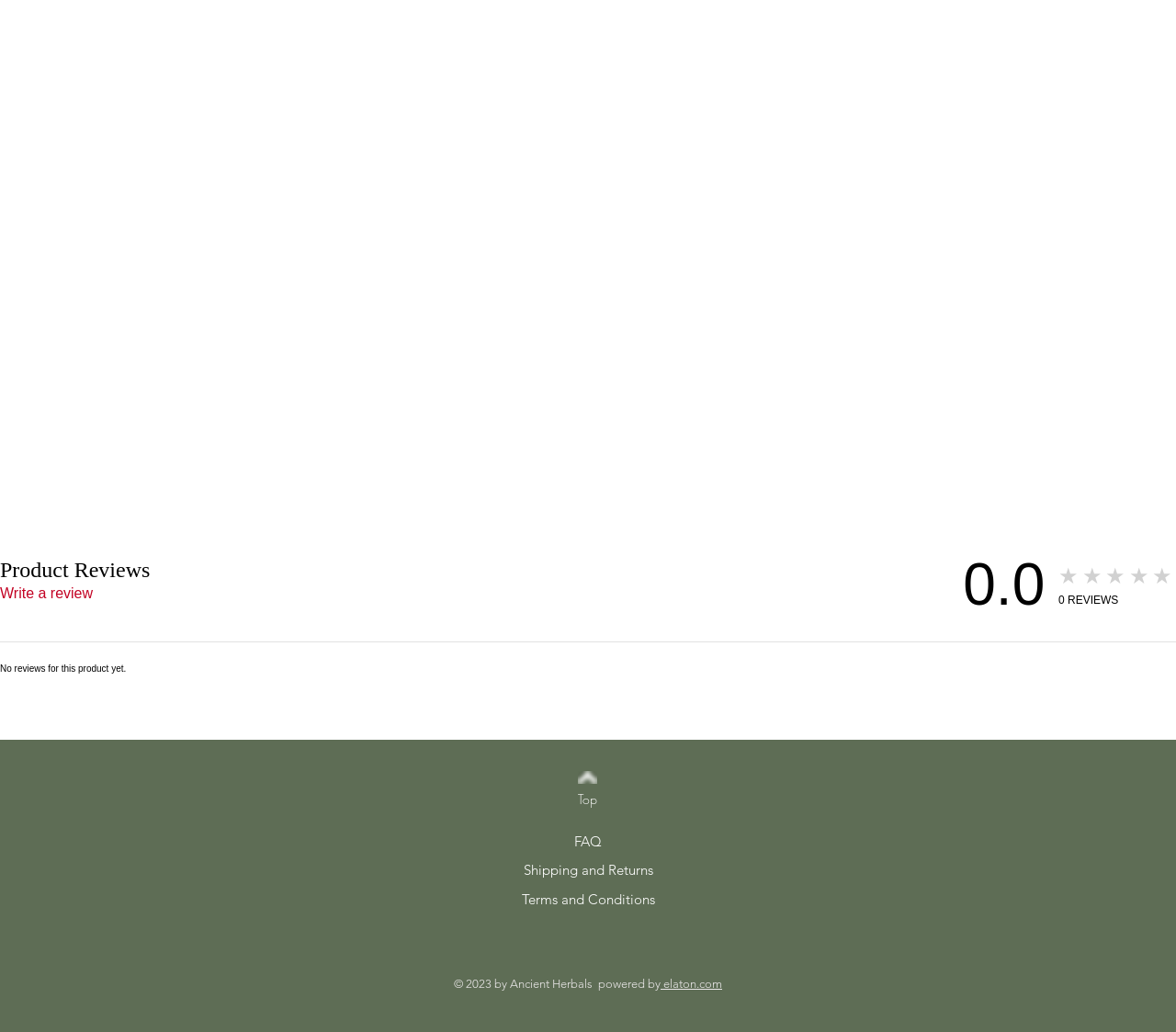Identify the bounding box coordinates for the element you need to click to achieve the following task: "Visit 'FAQ'". Provide the bounding box coordinates as four float numbers between 0 and 1, in the form [left, top, right, bottom].

[0.488, 0.806, 0.512, 0.823]